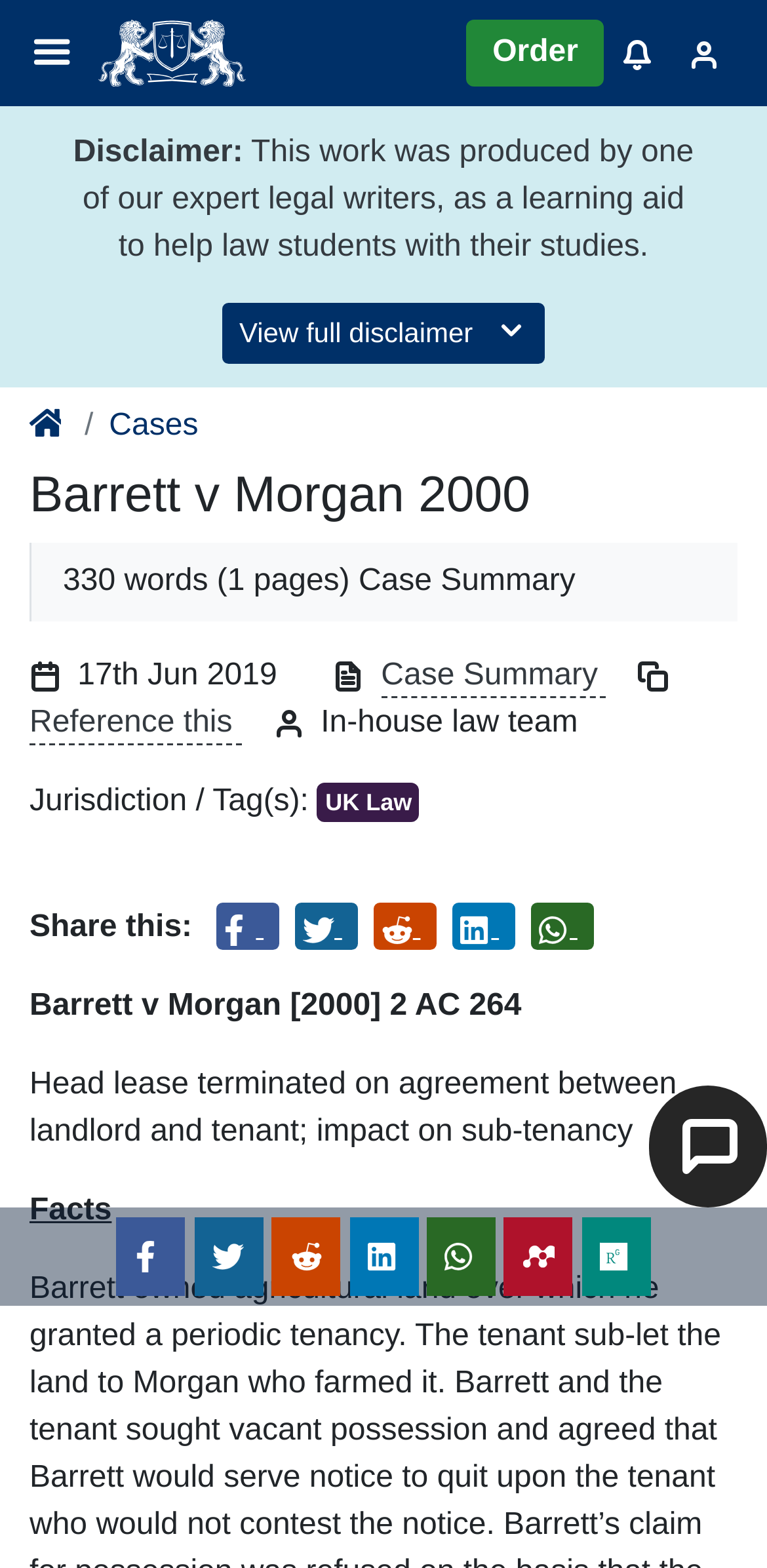Determine the bounding box coordinates of the area to click in order to meet this instruction: "Share on Facebook".

[0.176, 0.79, 0.217, 0.811]